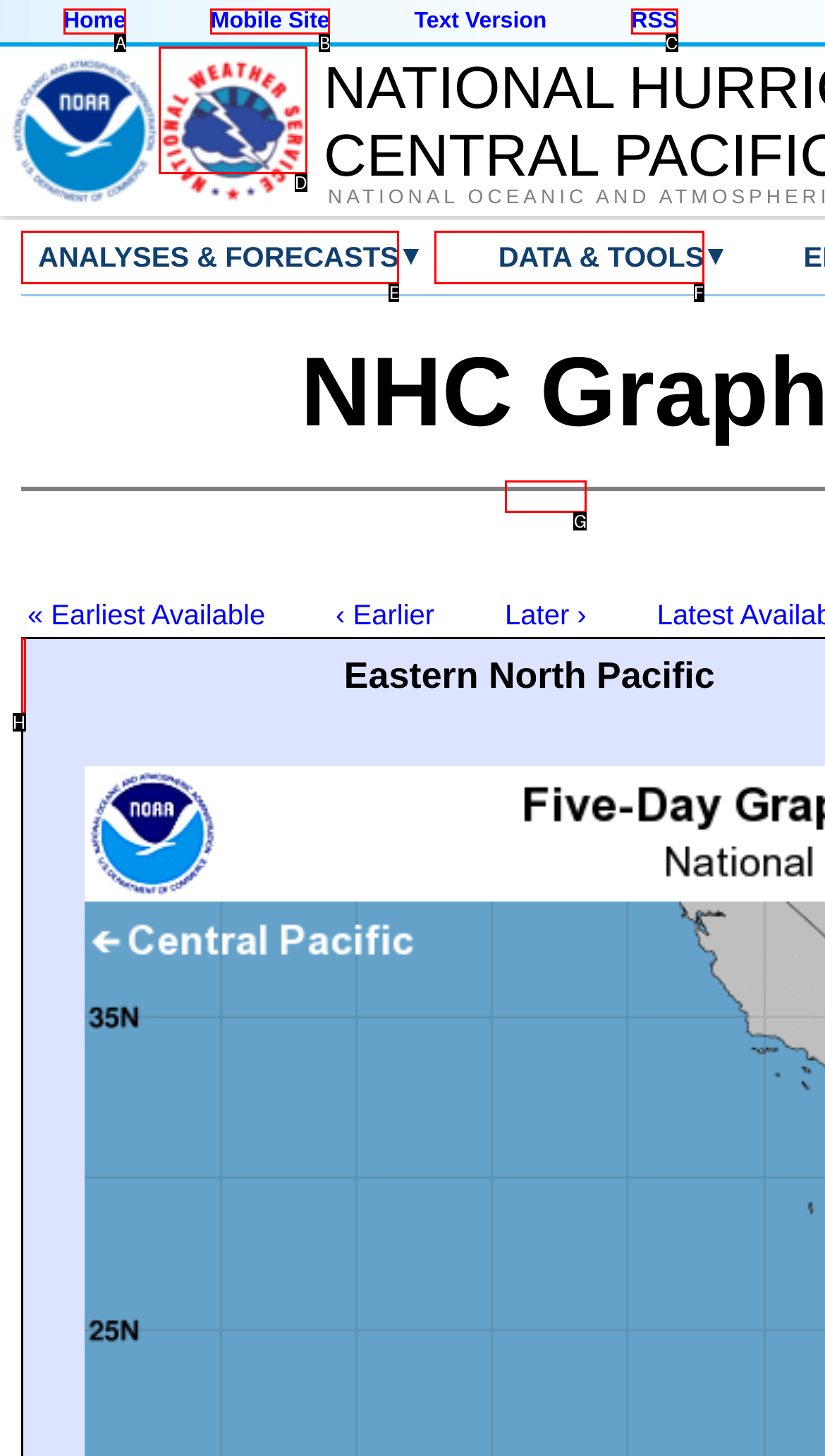Please indicate which option's letter corresponds to the task: Click on tab by examining the highlighted elements in the screenshot.

H